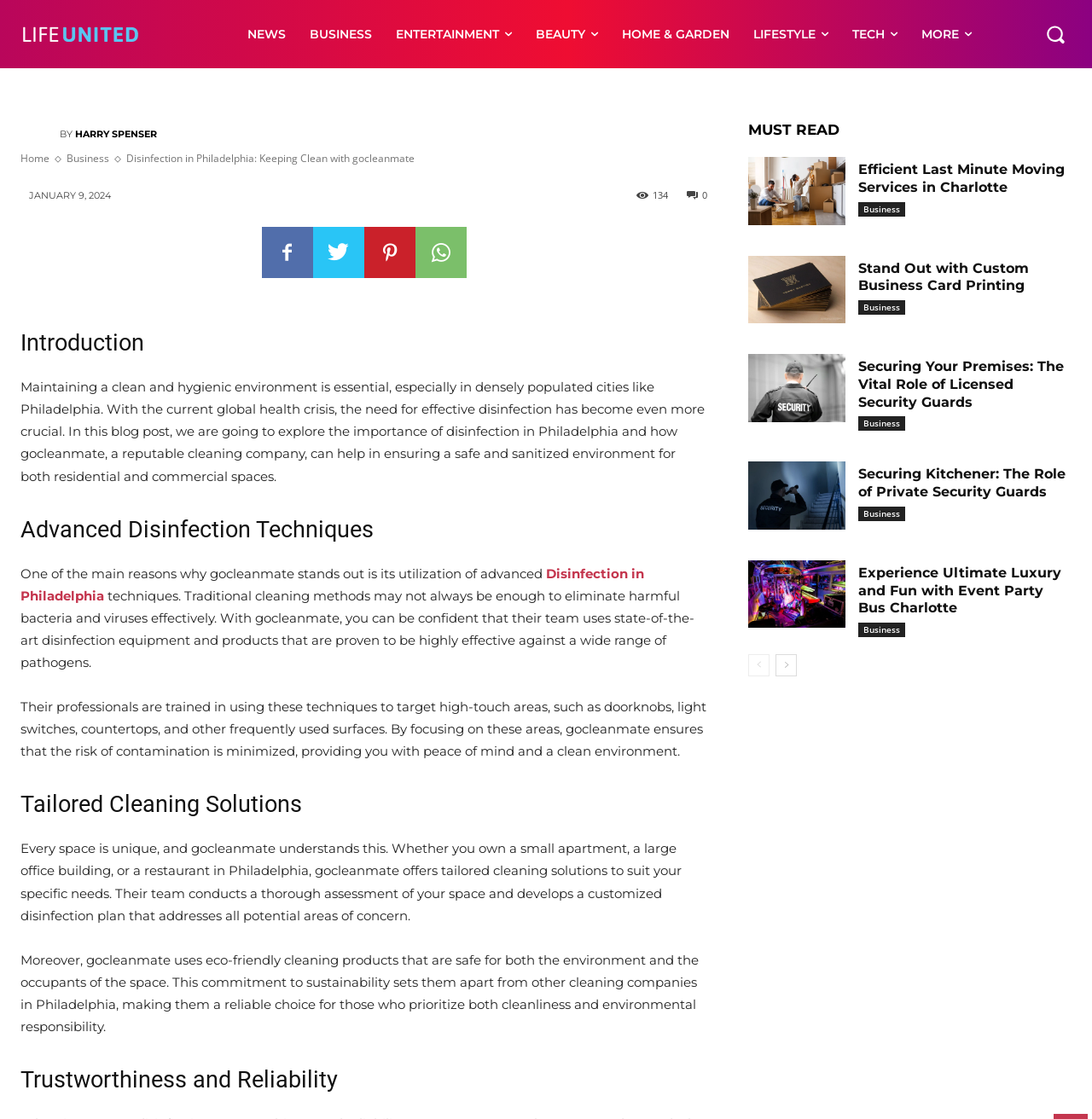Locate the bounding box coordinates of the element I should click to achieve the following instruction: "Search for something".

[0.951, 0.016, 0.981, 0.045]